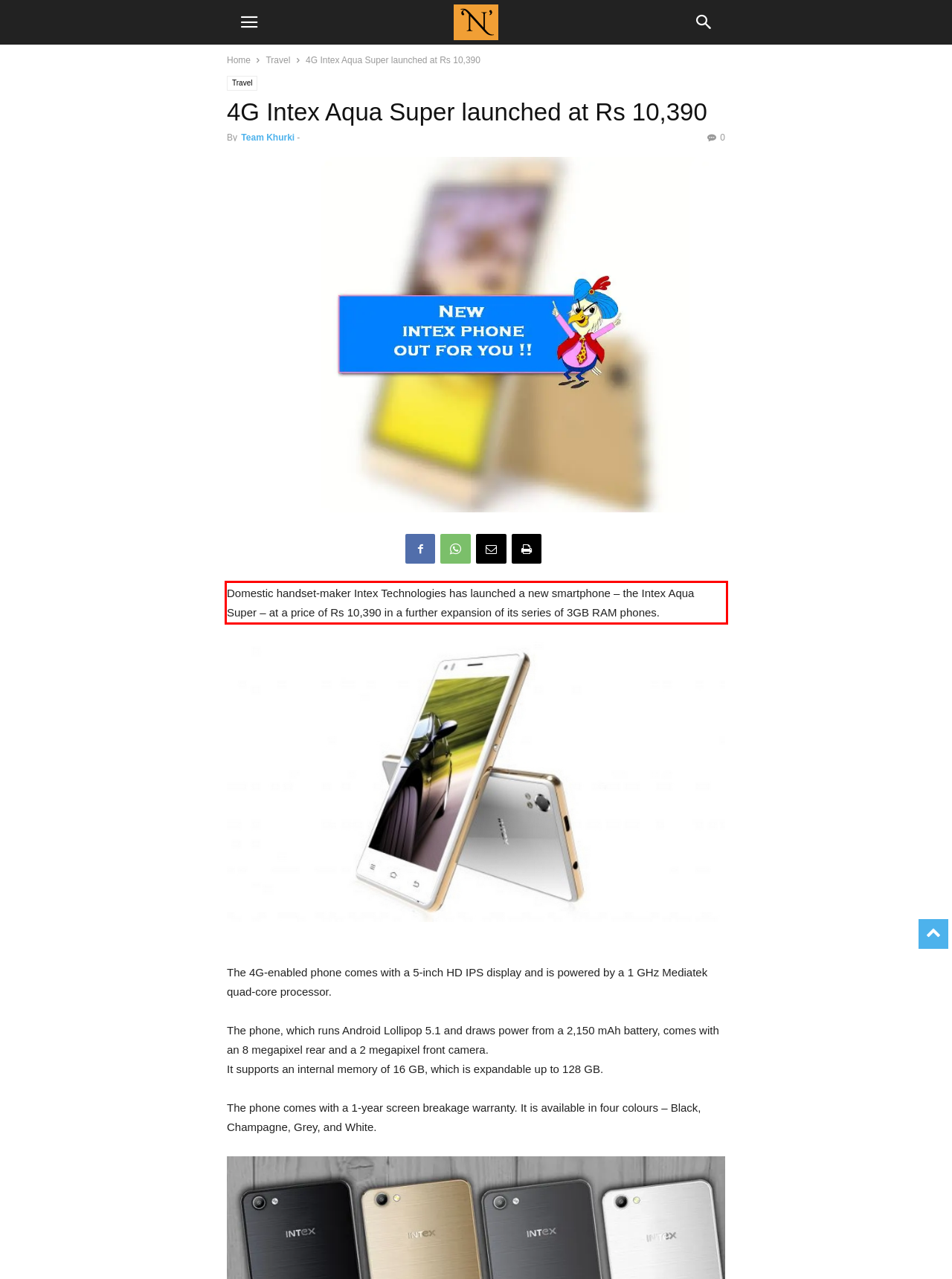From the screenshot of the webpage, locate the red bounding box and extract the text contained within that area.

Domestic handset-maker Intex Technologies has launched a new smartphone – the Intex Aqua Super – at a price of Rs 10,390 in a further expansion of its series of 3GB RAM phones.